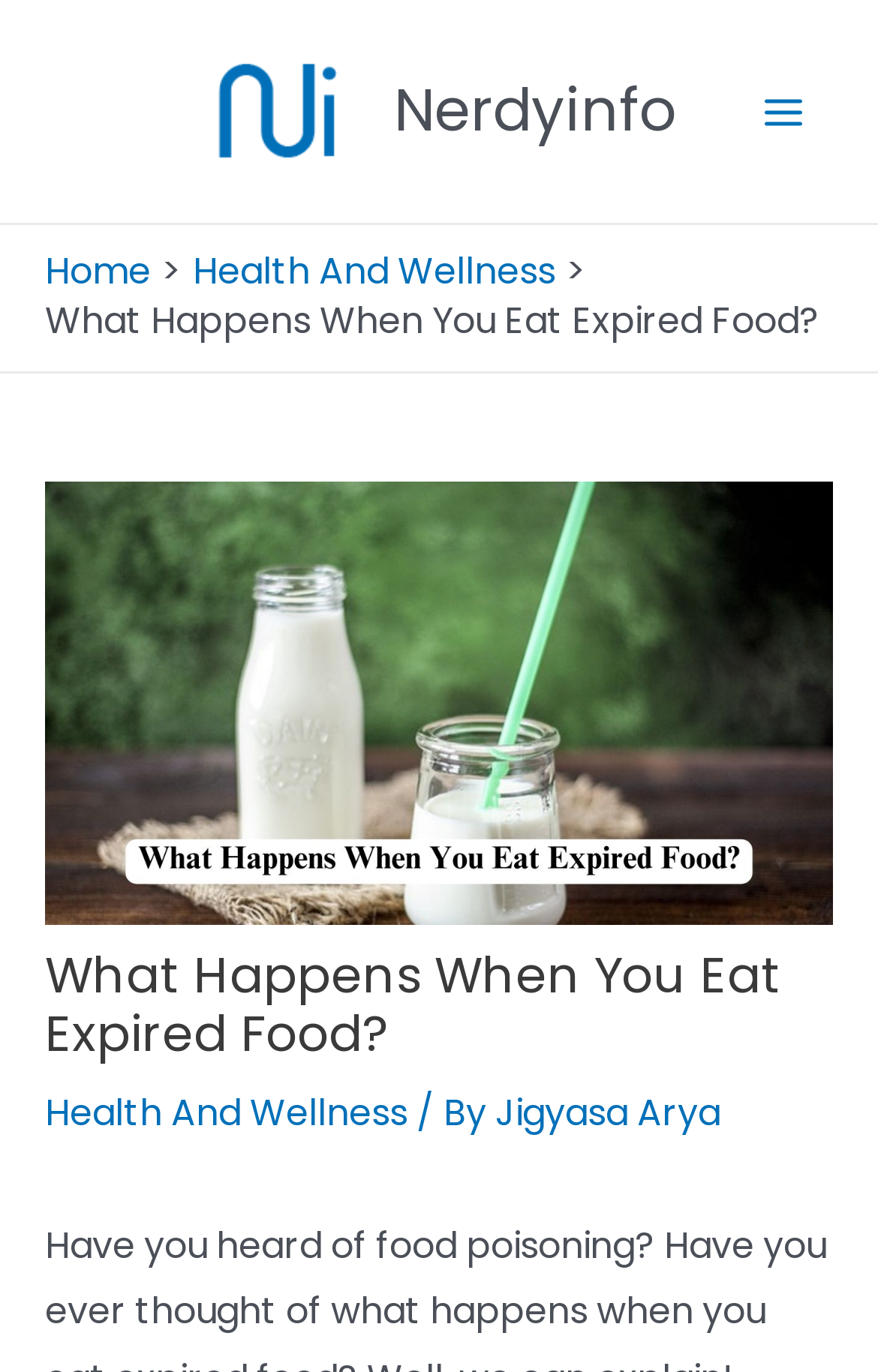Who is the author of the article?
Answer the question in as much detail as possible.

The author of the article can be found at the bottom of the main heading section, where it says 'By Jigyasa Arya'.